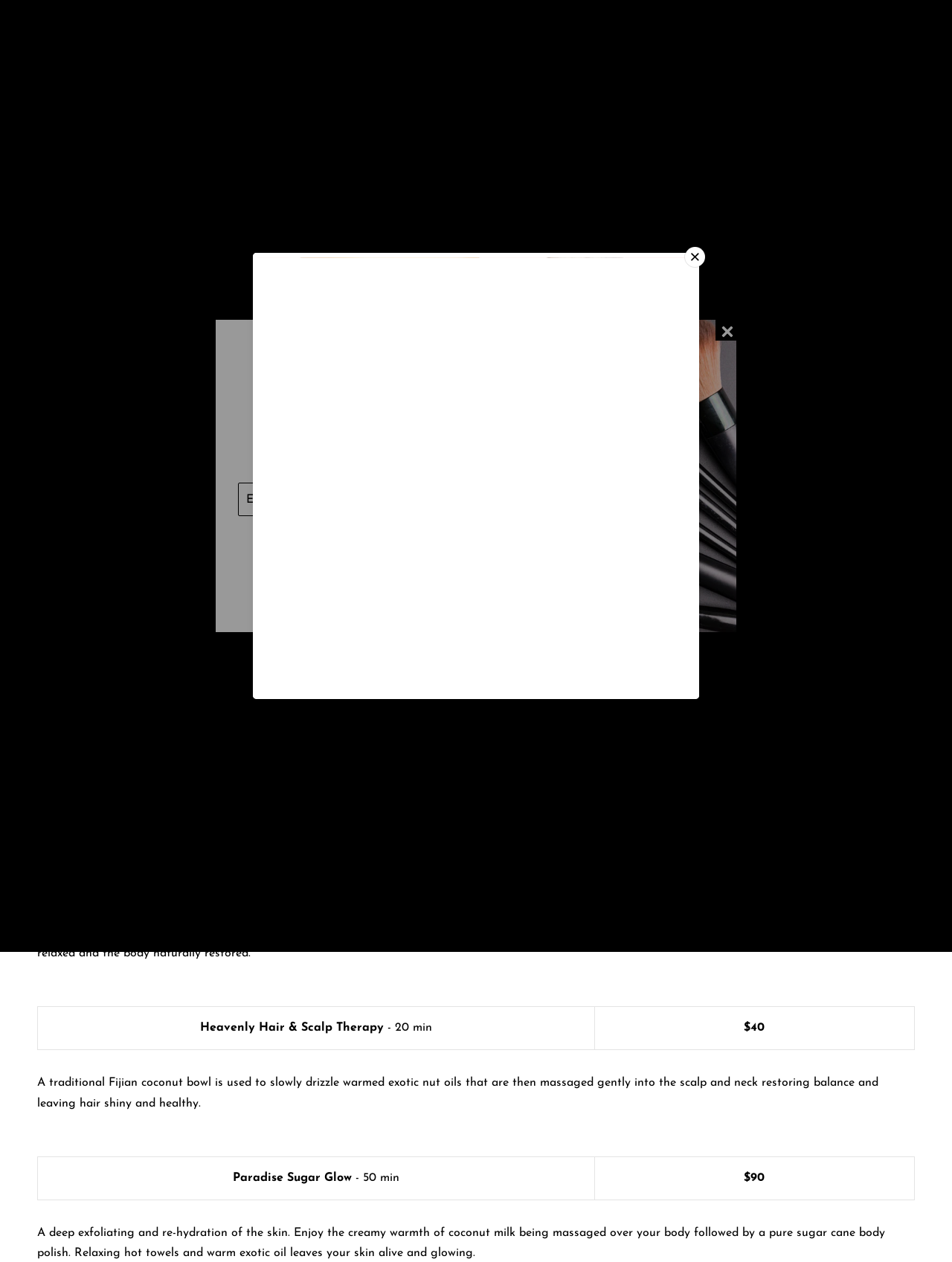Please determine the bounding box coordinates, formatted as (top-left x, top-left y, bottom-right x, bottom-right y), with all values as floating point numbers between 0 and 1. Identify the bounding box of the region described as: Book an appointment

[0.759, 0.32, 0.961, 0.351]